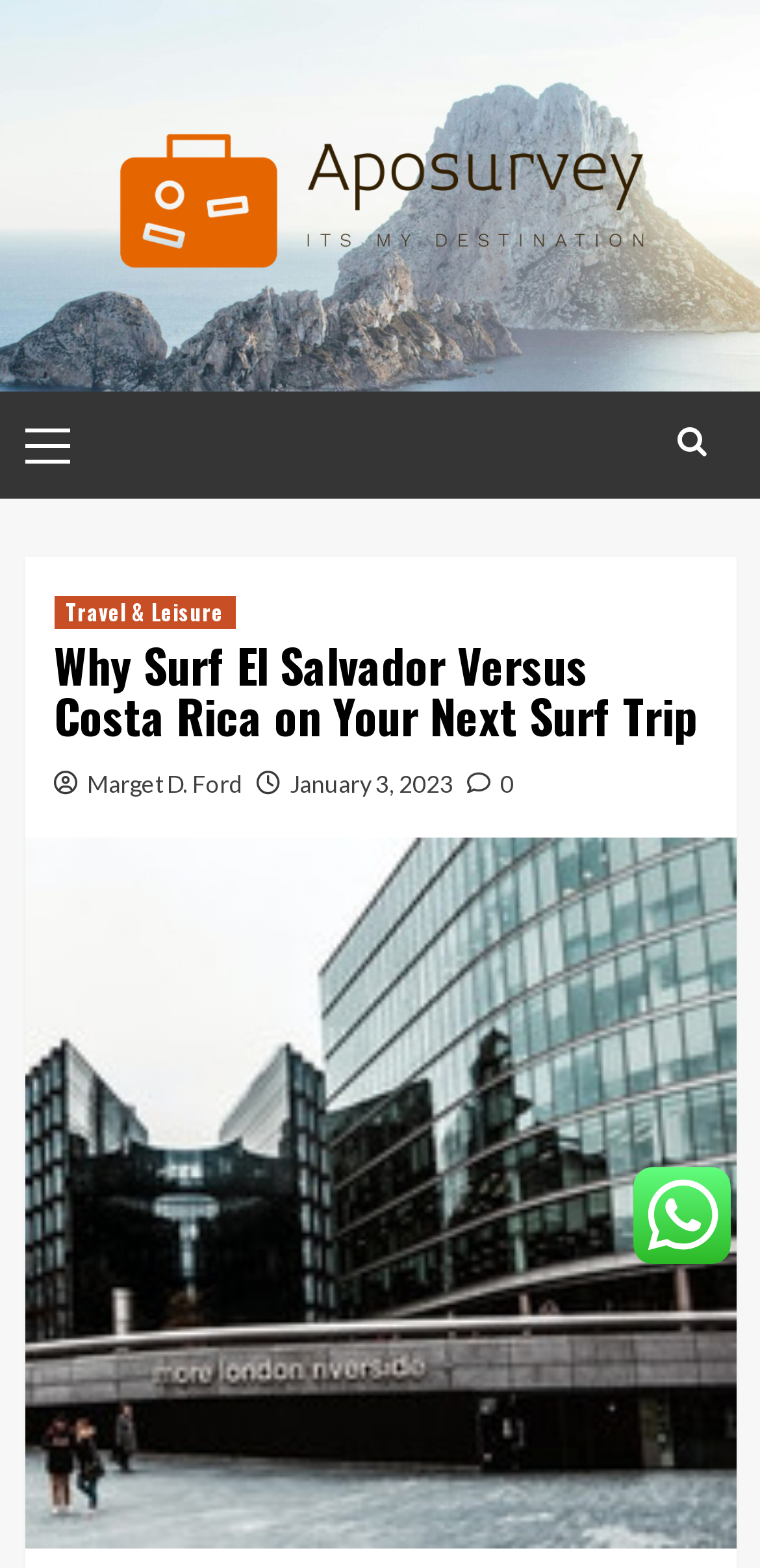Give a one-word or one-phrase response to the question: 
What is the author's name?

Marget D. Ford